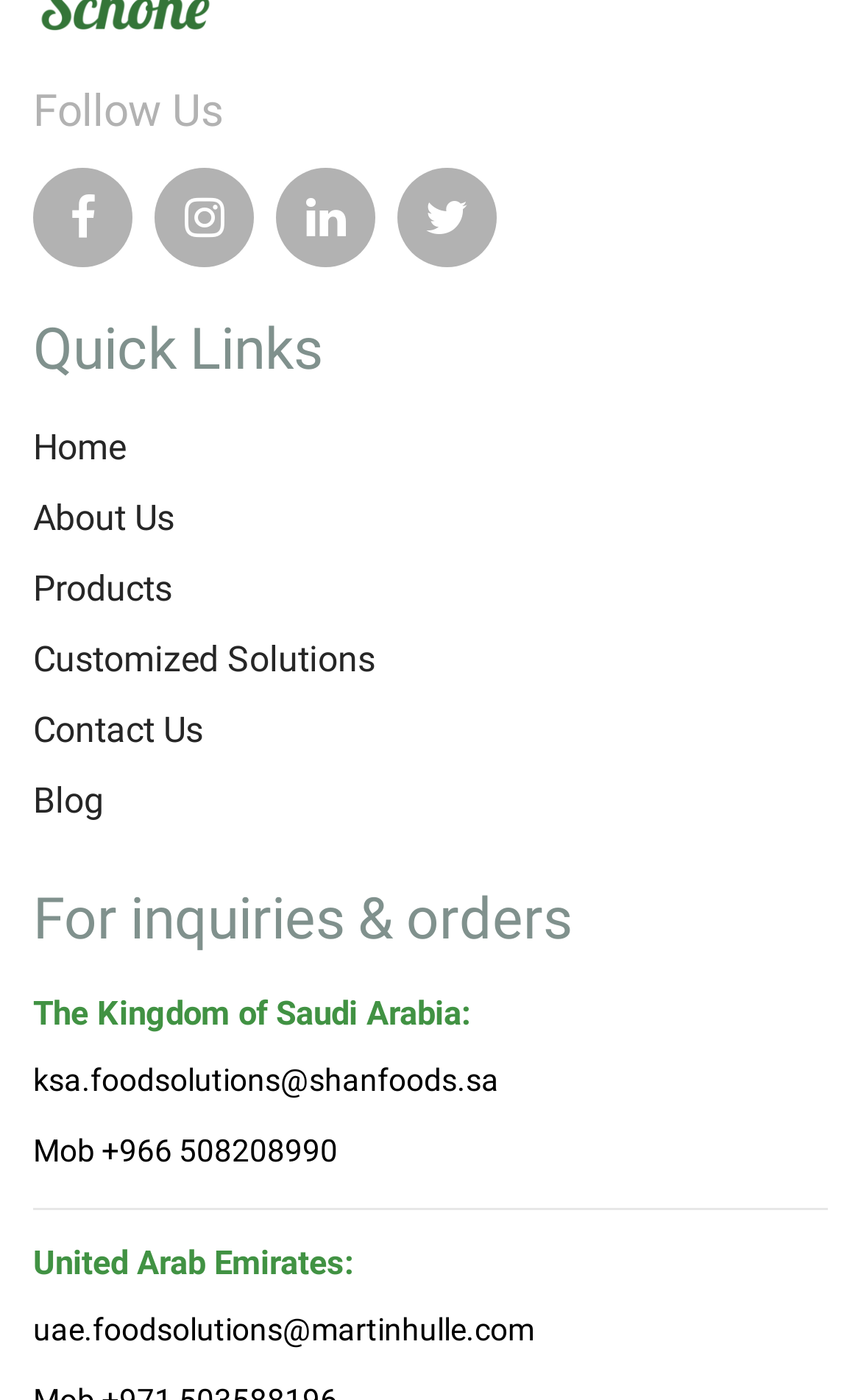What is the last link in the 'For inquiries & orders' section? Observe the screenshot and provide a one-word or short phrase answer.

uae.foodsolutions@martinhulle.com